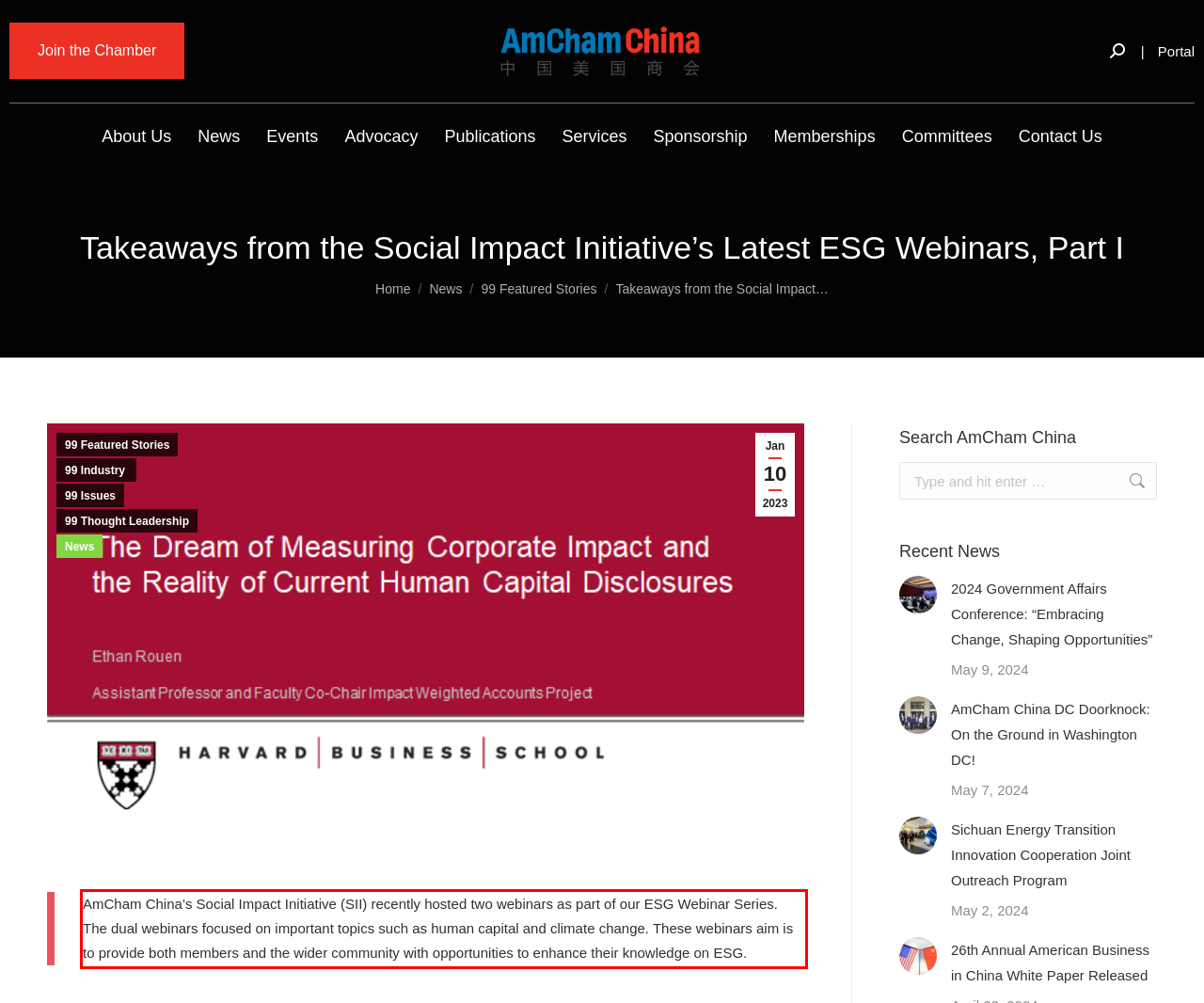Please examine the webpage screenshot and extract the text within the red bounding box using OCR.

AmCham China’s Social Impact Initiative (SII) recently hosted two webinars as part of our ESG Webinar Series. The dual webinars focused on important topics such as human capital and climate change. These webinars aim is to provide both members and the wider community with opportunities to enhance their knowledge on ESG.